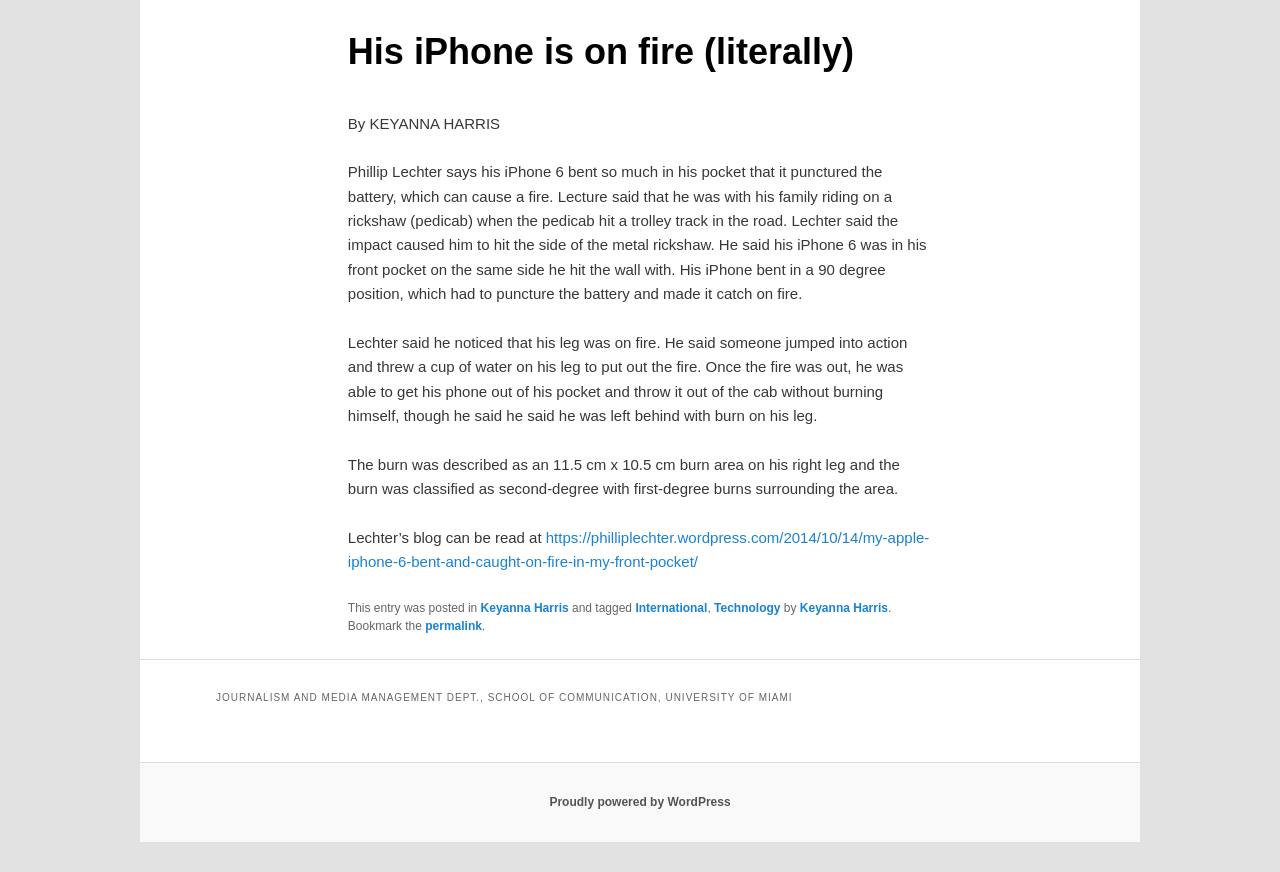Provide the bounding box coordinates of the HTML element this sentence describes: "https://philliplechter.wordpress.com/2014/10/14/my-apple-iphone-6-bent-and-caught-on-fire-in-my-front-pocket/". The bounding box coordinates consist of four float numbers between 0 and 1, i.e., [left, top, right, bottom].

[0.272, 0.607, 0.726, 0.654]